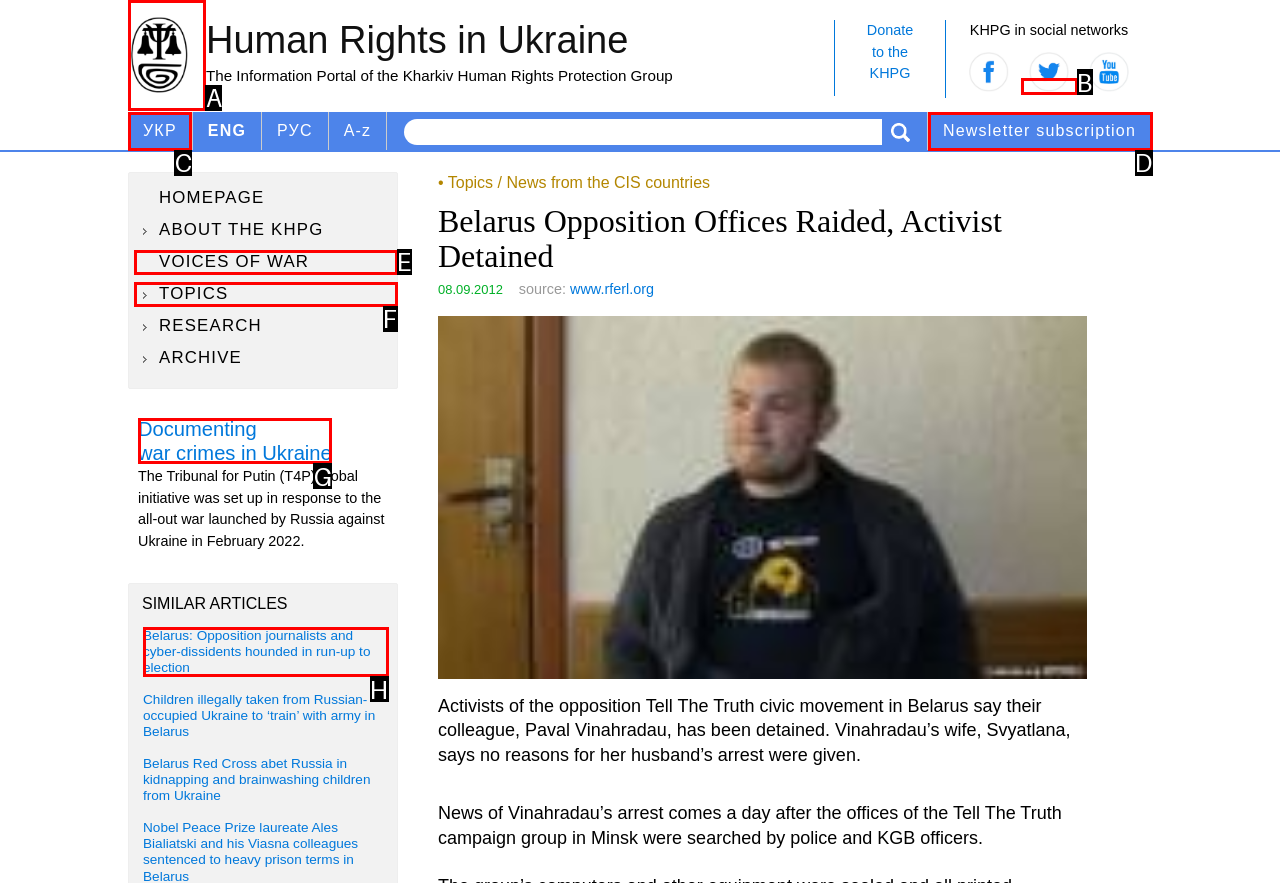Determine the letter of the element I should select to fulfill the following instruction: Subscribe to the newsletter. Just provide the letter.

D